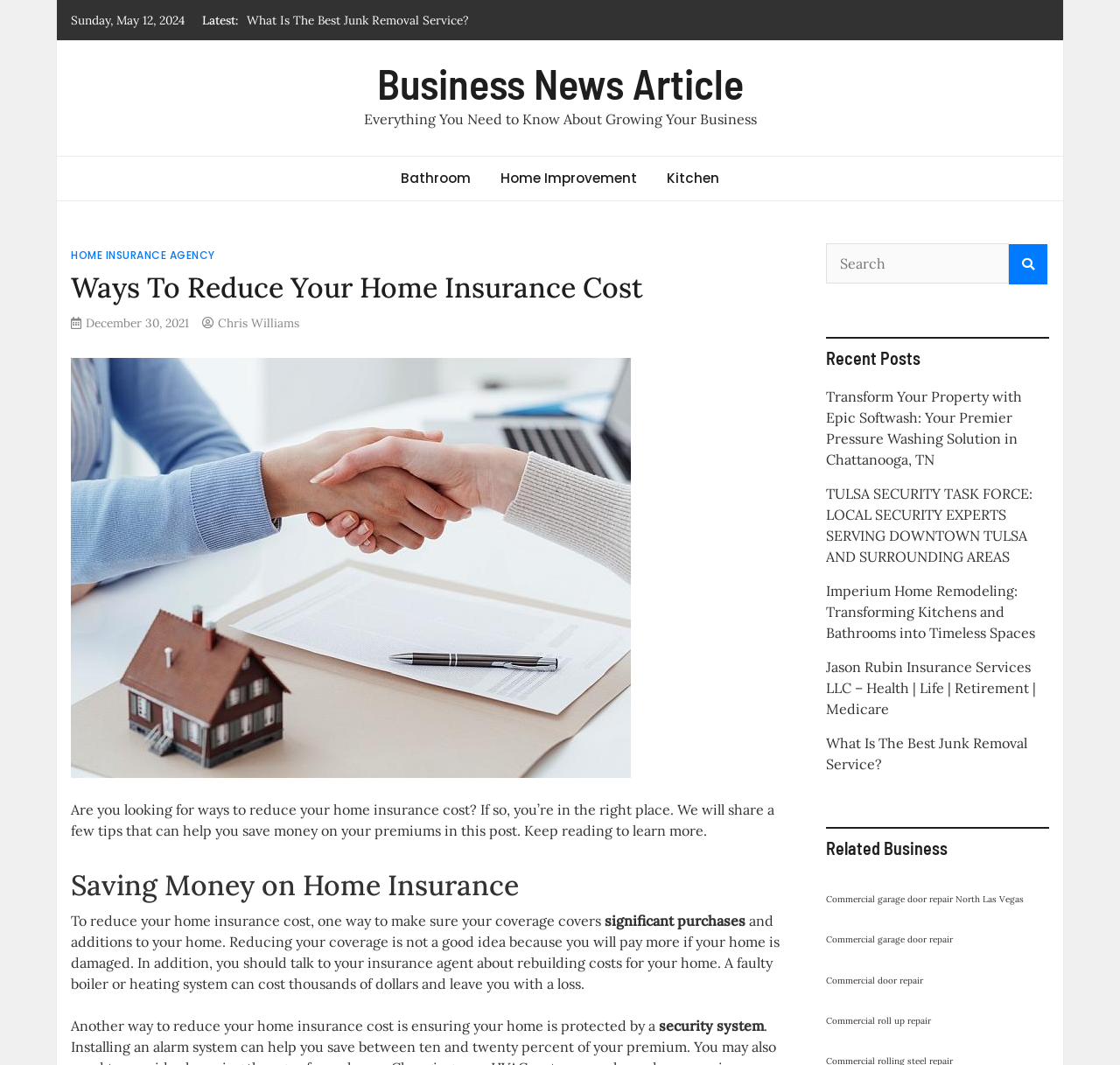Offer a comprehensive description of the webpage’s content and structure.

This webpage is about reducing home insurance costs and provides tips and information on the topic. At the top of the page, there is a date "Sunday, May 12, 2024" and a "Latest" label. Below that, there are several links to various business news articles, including pressure washing services, security task forces, home remodeling, and insurance services.

The main content of the page is divided into sections. The first section has a heading "Ways To Reduce Your Home Insurance Cost" and provides an introduction to the topic, stating that the page will share tips on how to save money on home insurance premiums. Below that, there is an image of a "Home Insurance Agency".

The next section has a heading "Saving Money on Home Insurance" and provides two paragraphs of text. The first paragraph discusses the importance of ensuring that home insurance coverage is adequate and not reduced, as it can lead to higher costs in the event of damage. The second paragraph suggests that having a security system in place can help reduce home insurance costs.

On the right side of the page, there is a search box with a magnifying glass icon and a "Search" label. Below that, there are several sections with headings "Recent Posts", "Related Business", and links to various business news articles and services, including garage door repair, security task forces, and insurance services.

Overall, the webpage provides information and tips on reducing home insurance costs, as well as links to related business news articles and services.